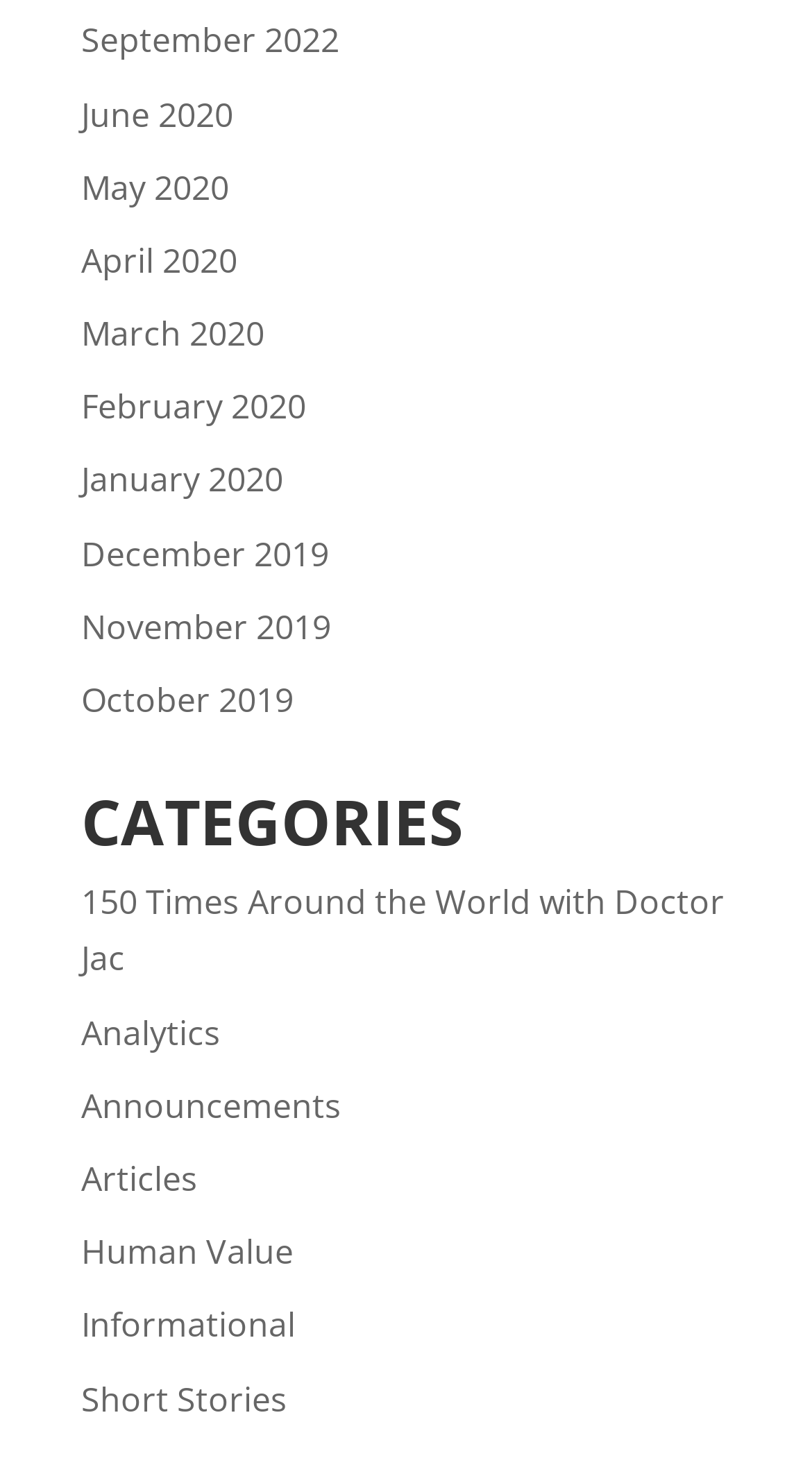What is the category that comes after 'Analytics'?
From the screenshot, supply a one-word or short-phrase answer.

Announcements